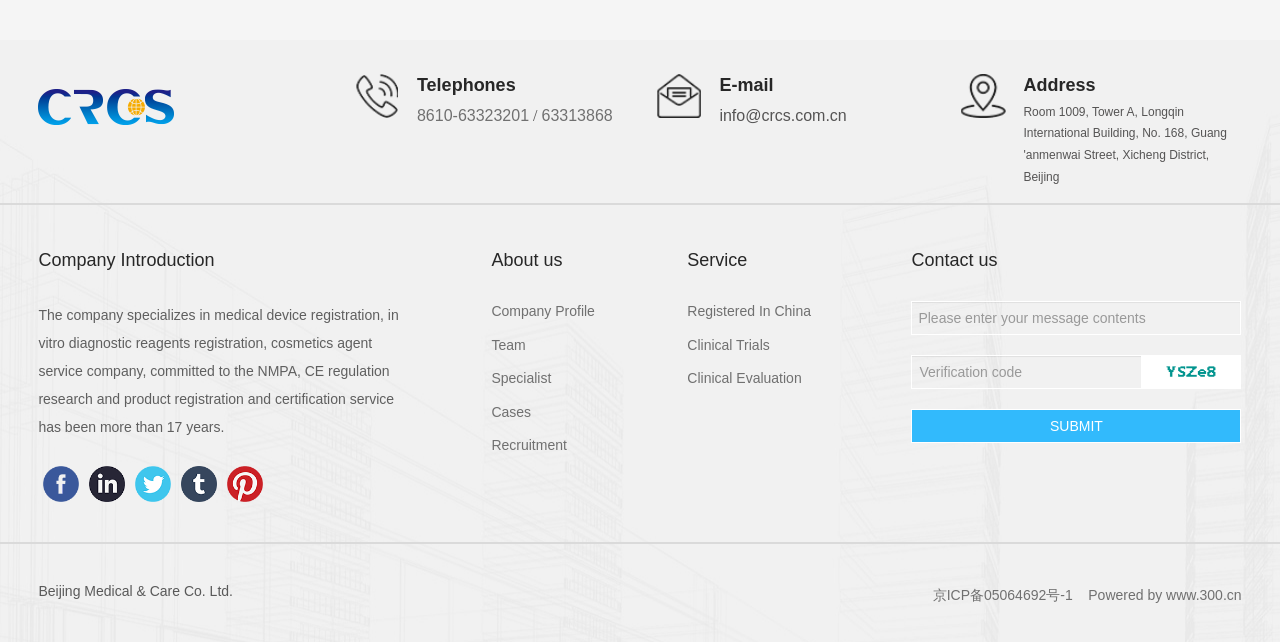What is the company name?
Examine the image and provide an in-depth answer to the question.

I found the company name 'Beijing Medical & Care Co. Ltd.' at the bottom of the webpage, which is likely to be the company's name.